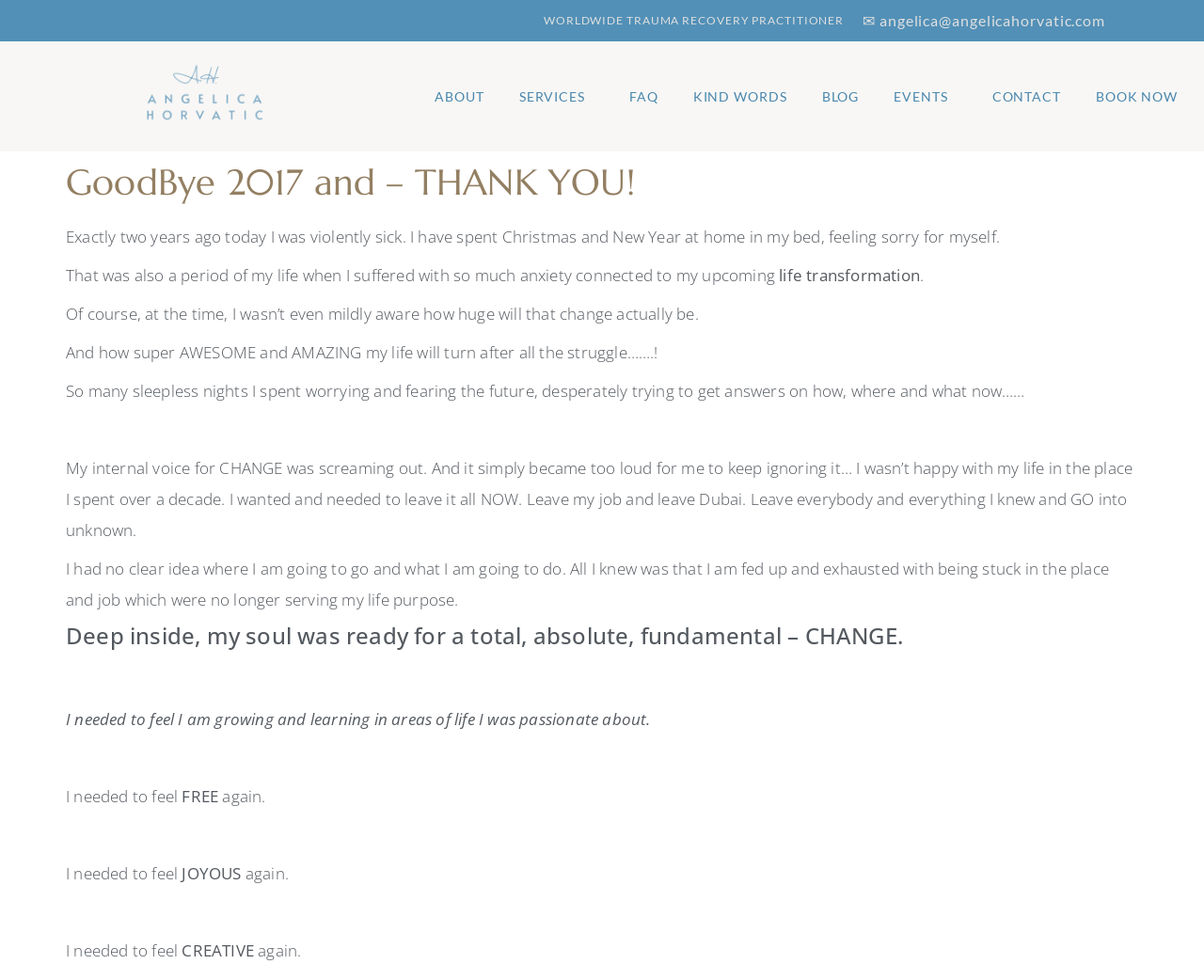Pinpoint the bounding box coordinates for the area that should be clicked to perform the following instruction: "Click the SERVICES link".

[0.419, 0.077, 0.505, 0.12]